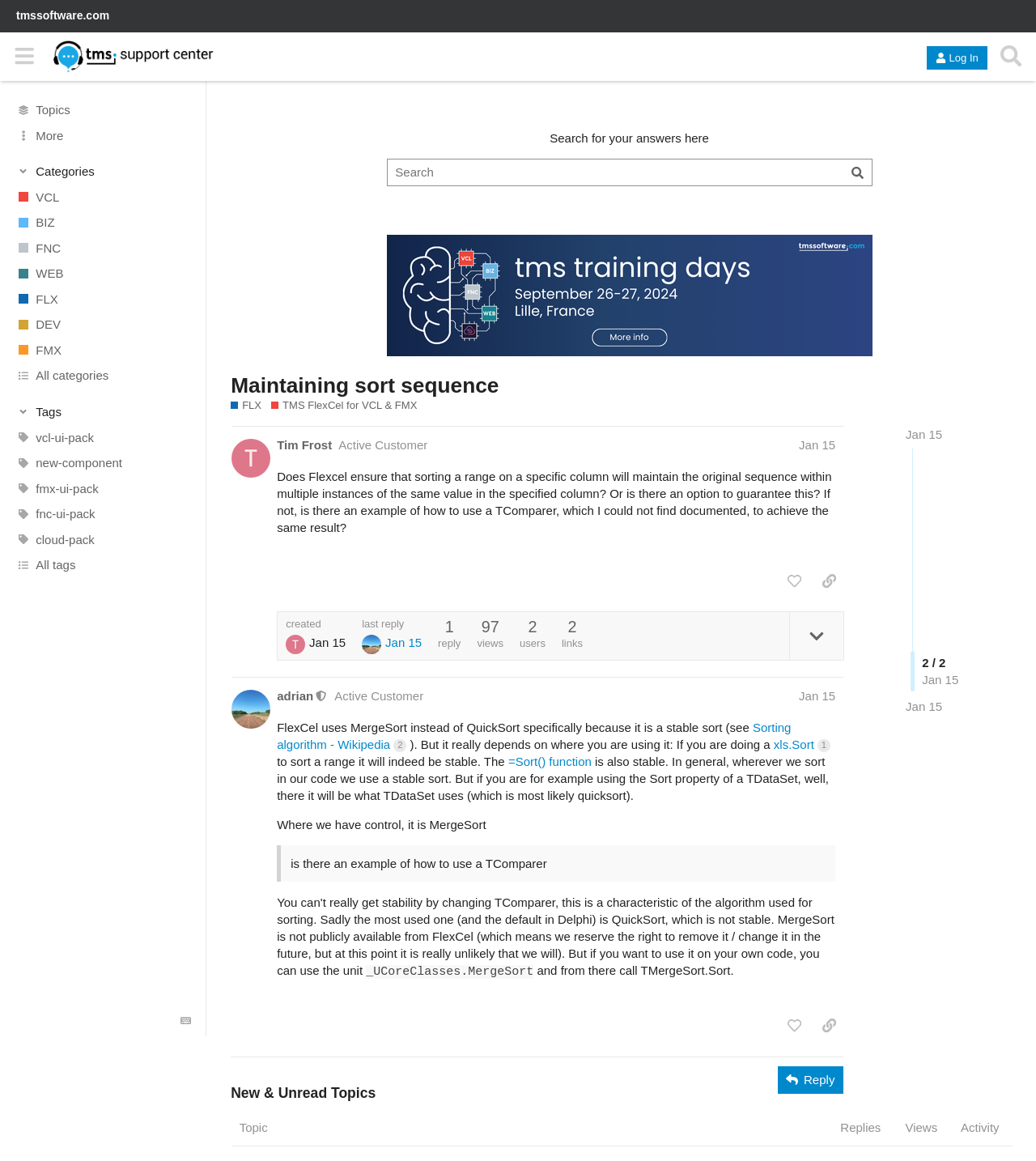Bounding box coordinates are to be given in the format (top-left x, top-left y, bottom-right x, bottom-right y). All values must be floating point numbers between 0 and 1. Provide the bounding box coordinate for the UI element described as: fmx-ui-pack

[0.0, 0.41, 0.199, 0.432]